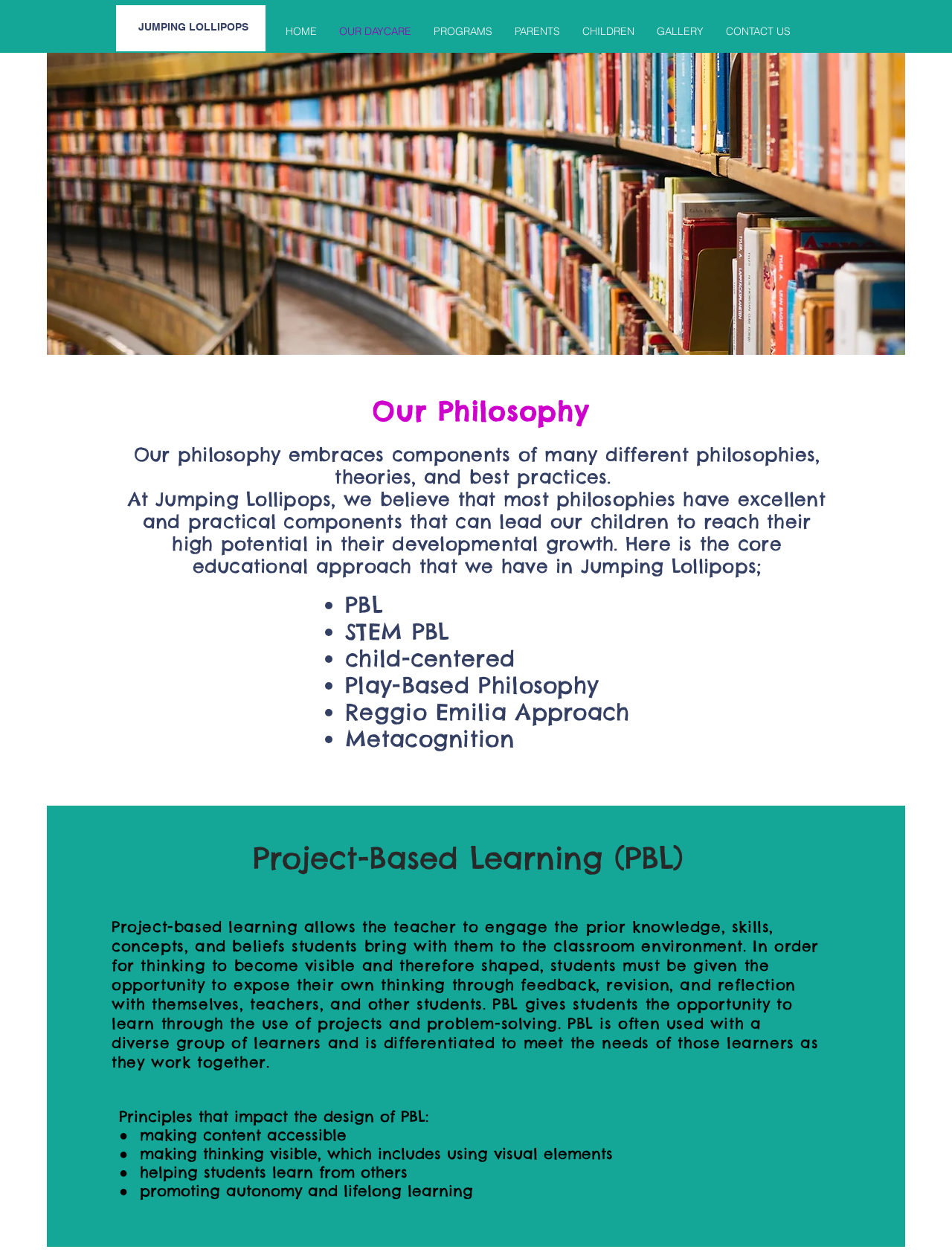Please mark the bounding box coordinates of the area that should be clicked to carry out the instruction: "Click CONTACT US".

[0.751, 0.01, 0.842, 0.04]